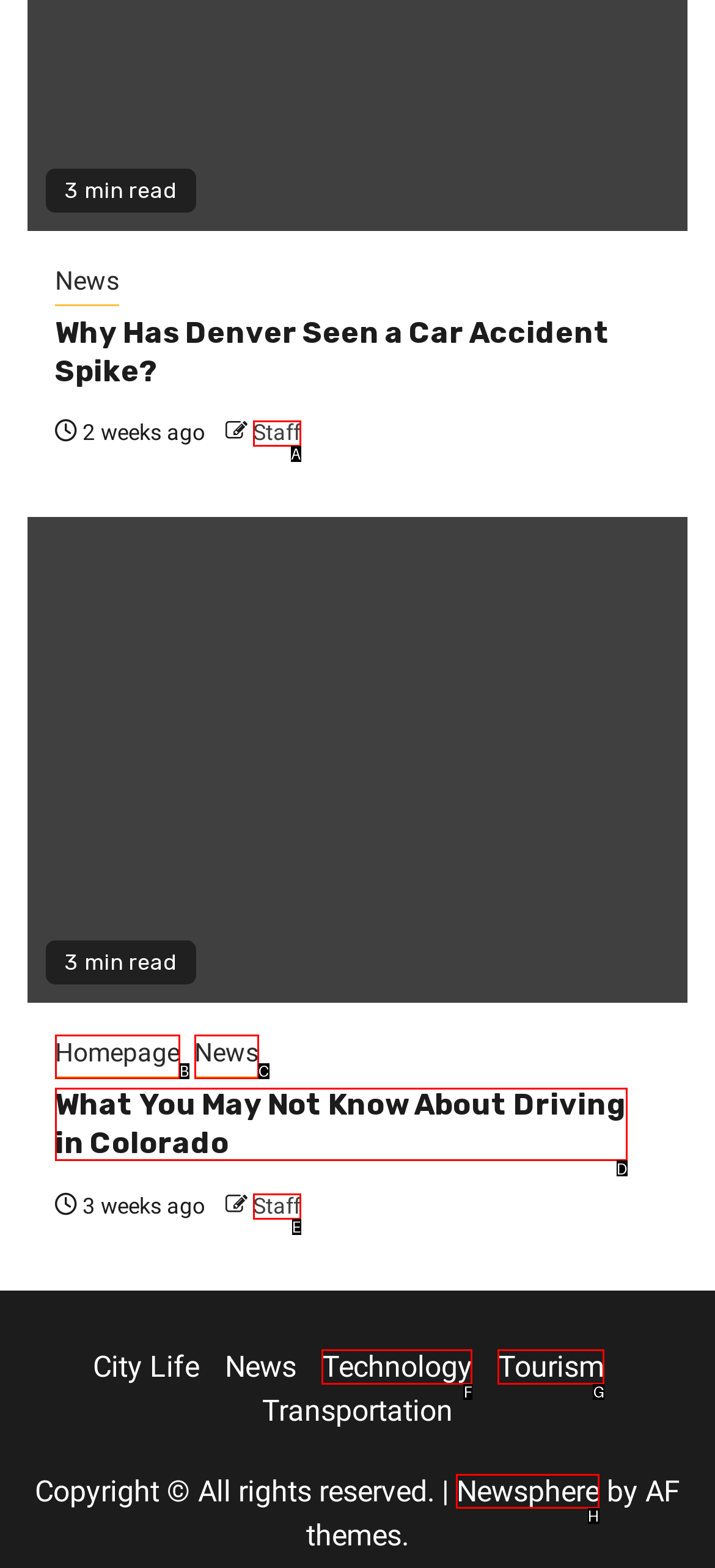Choose the letter of the element that should be clicked to complete the task: Visit Newsphere website
Answer with the letter from the possible choices.

H